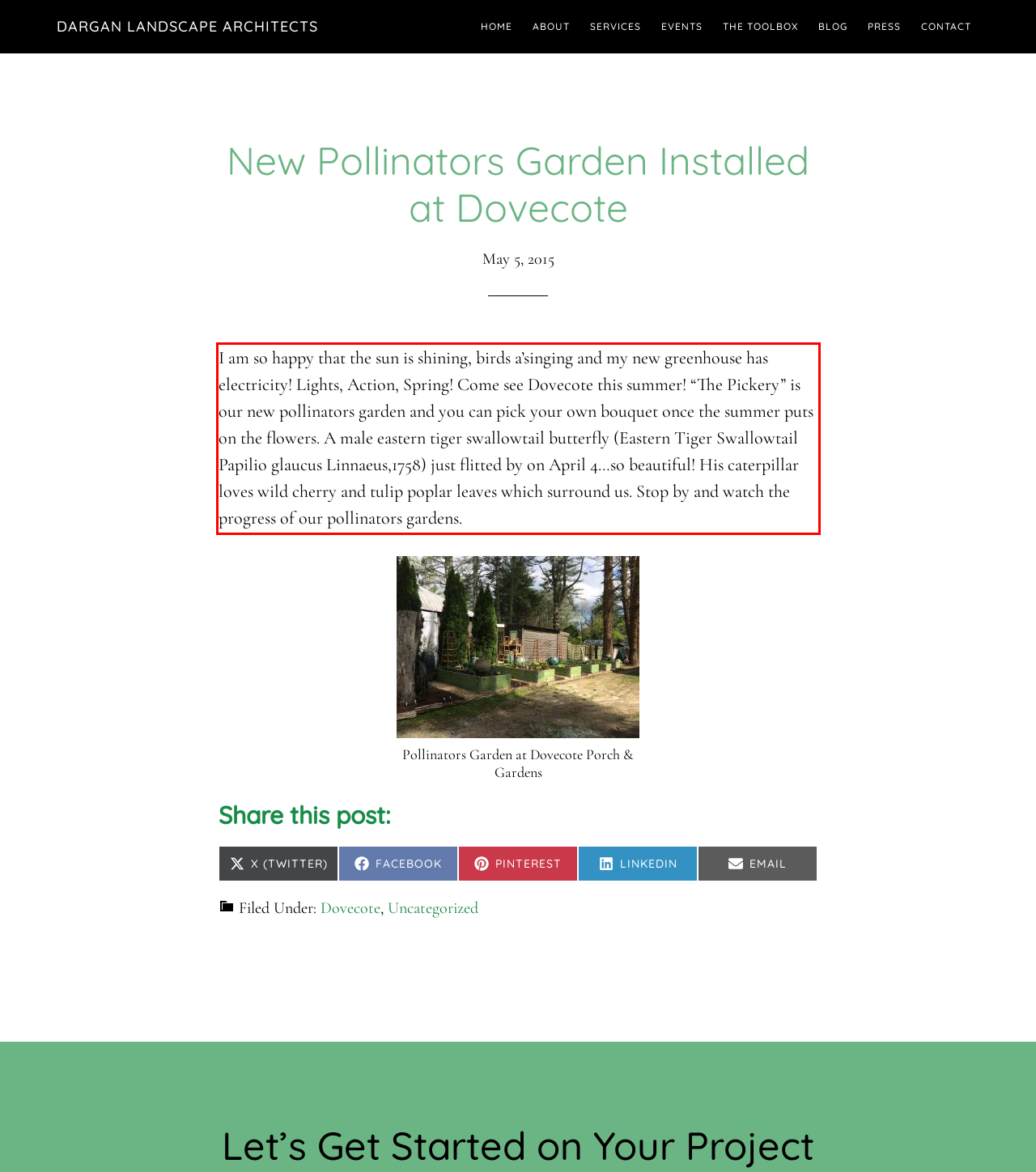Please identify and extract the text from the UI element that is surrounded by a red bounding box in the provided webpage screenshot.

I am so happy that the sun is shining, birds a’singing and my new greenhouse has electricity! Lights, Action, Spring! Come see Dovecote this summer! “The Pickery” is our new pollinators garden and you can pick your own bouquet once the summer puts on the flowers. A male eastern tiger swallowtail butterfly (Eastern Tiger Swallowtail Papilio glaucus Linnaeus,1758) just flitted by on April 4…so beautiful! His caterpillar loves wild cherry and tulip poplar leaves which surround us. Stop by and watch the progress of our pollinators gardens.